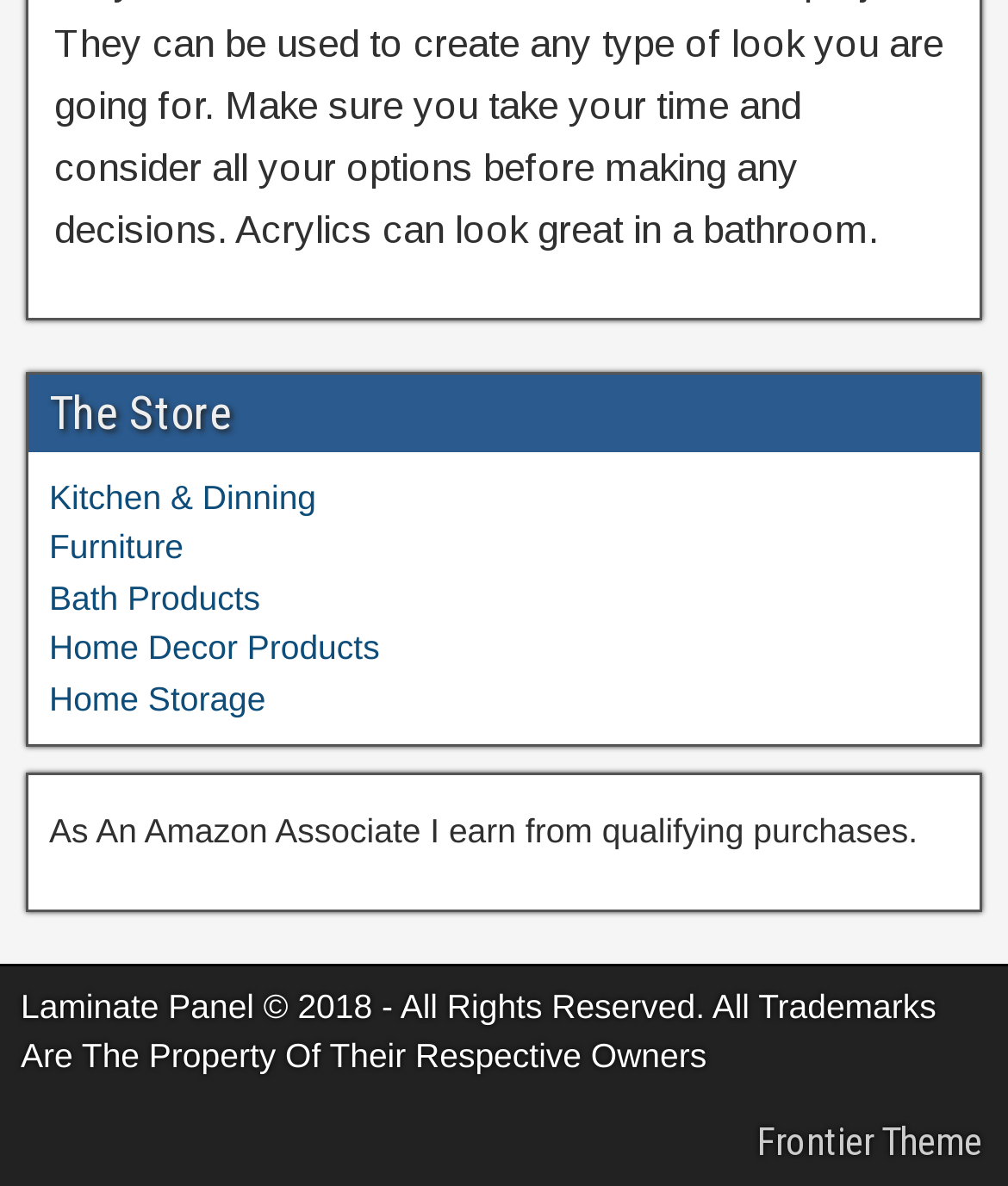Extract the bounding box coordinates of the UI element described: "Home Storage". Provide the coordinates in the format [left, top, right, bottom] with values ranging from 0 to 1.

[0.049, 0.572, 0.264, 0.605]